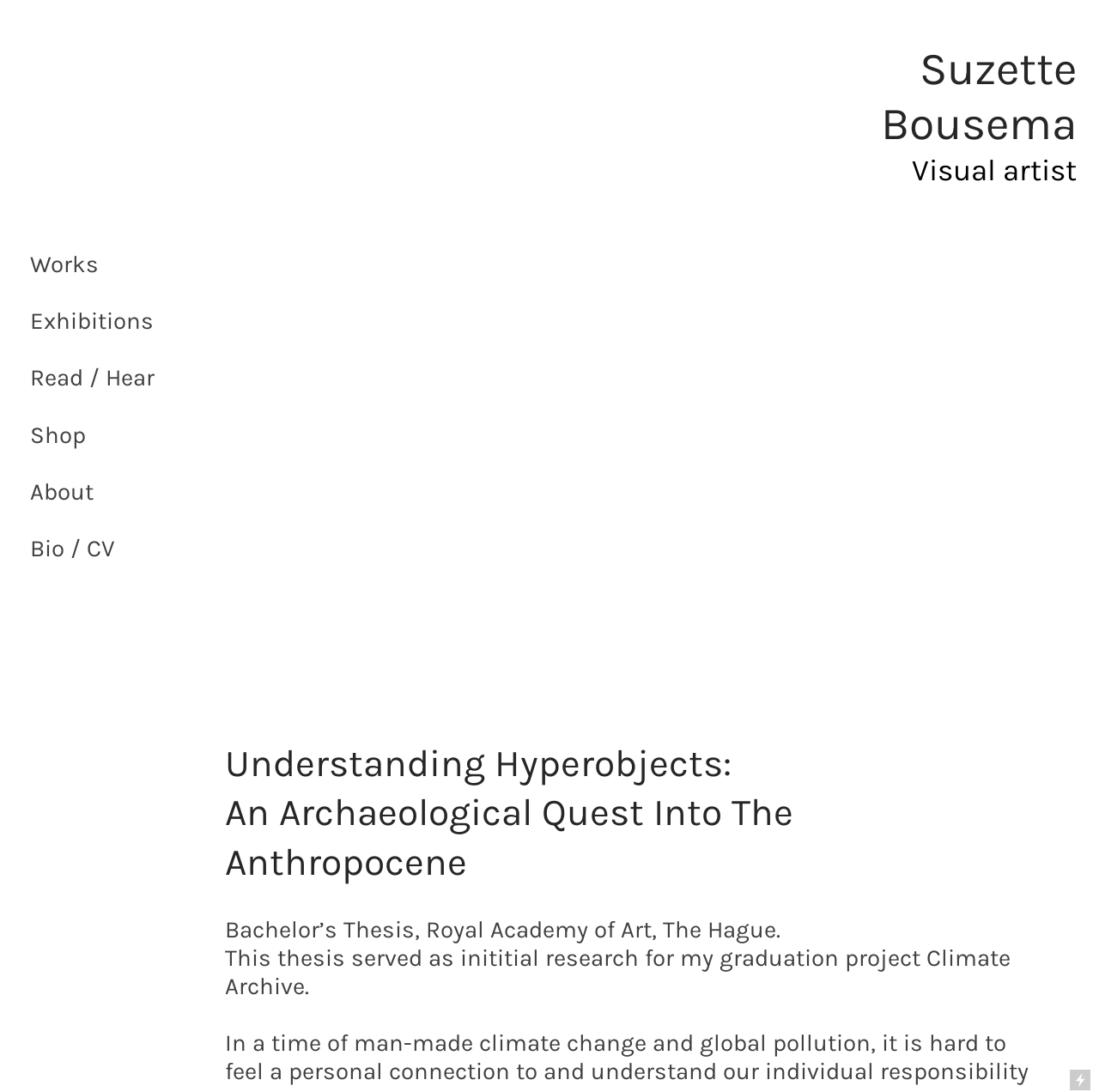Locate the bounding box coordinates of the element I should click to achieve the following instruction: "learn more about Exhibitions".

[0.027, 0.281, 0.14, 0.307]